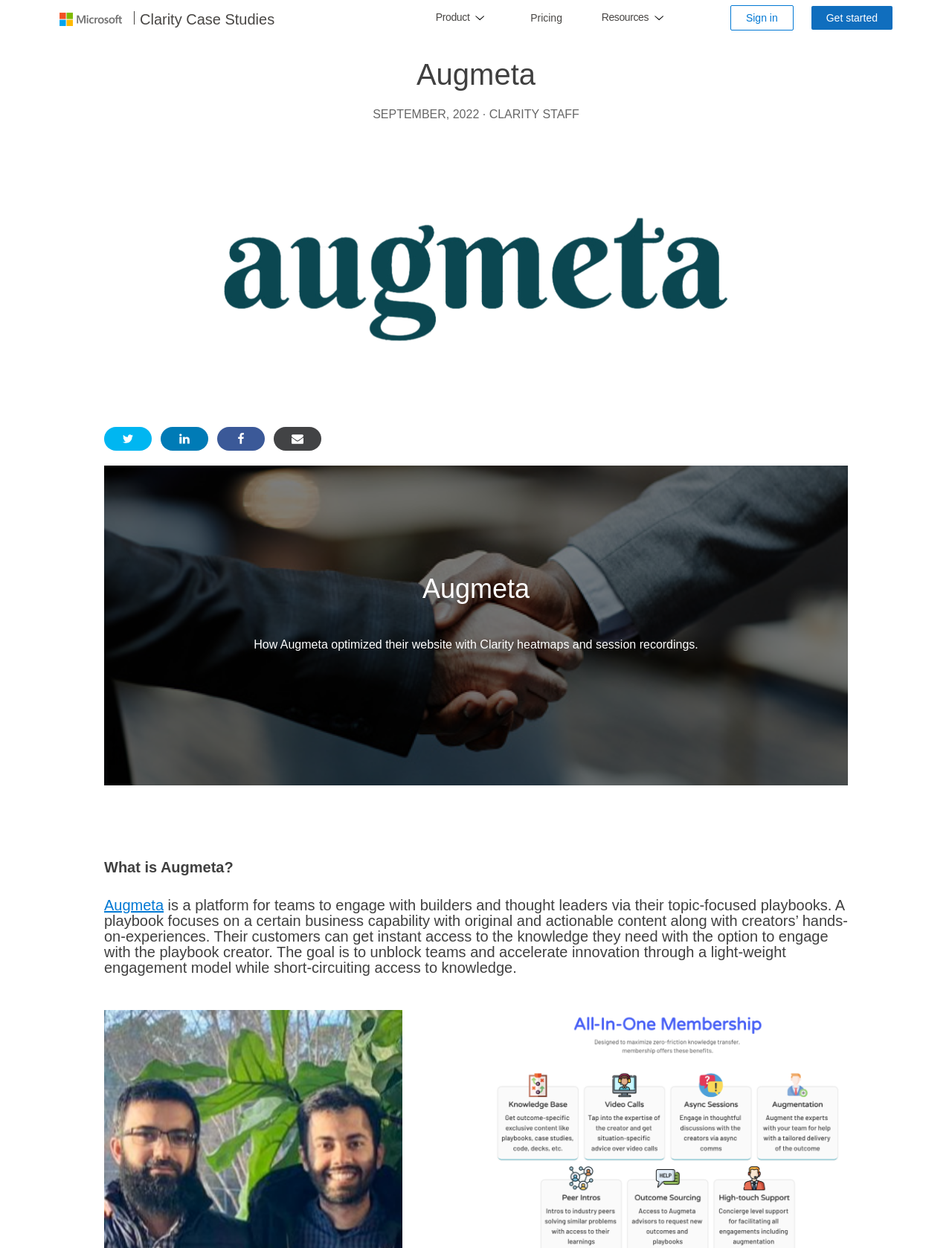What is the format of the content in Augmeta's playbooks?
Using the information from the image, answer the question thoroughly.

The webpage describes Augmeta's playbooks as containing original and actionable content along with creators' hands-on experiences, which suggests that the format of the content is a combination of original ideas and practical advice.